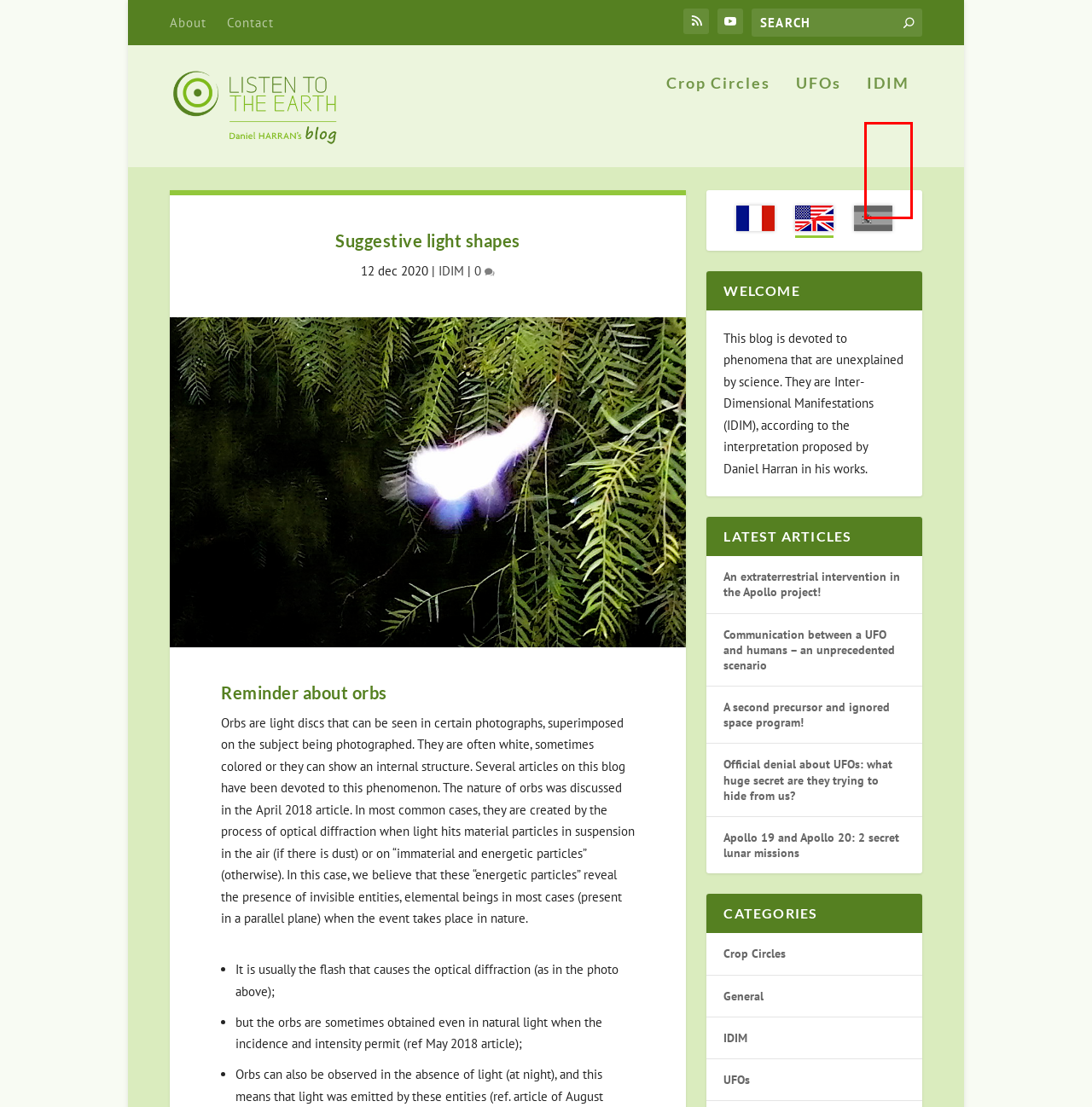After examining the screenshot of a webpage with a red bounding box, choose the most accurate webpage description that corresponds to the new page after clicking the element inside the red box. Here are the candidates:
A. About | Daniel Harran's blog
B. A second precursor and ignored space program! | Daniel Harran's blog
C. Apollo 19 and Apollo 20: 2 secret lunar missions | Daniel Harran's blog
D. Daniel Harran's blog | Crop-circles | UFOs | MIDim
E. Communication between a UFO and humans – an unprecedented scenario | Daniel Harran's blog
F. IDIM | Daniel Harran's blog
G. Official denial about UFOs: what huge secret are they trying to hide from us? | Daniel Harran's blog
H. Contact | Daniel Harran's blog

F